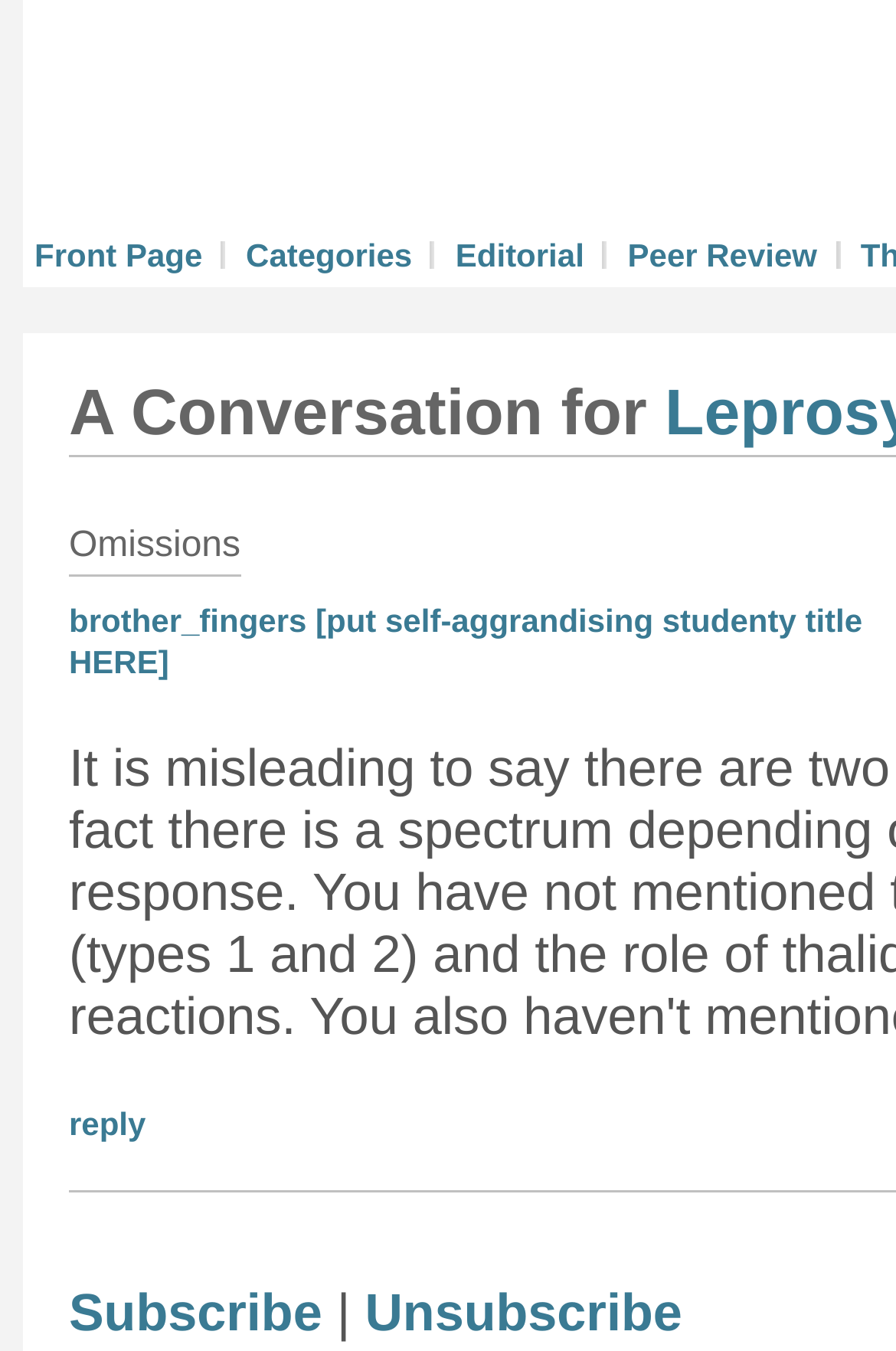Find the bounding box coordinates corresponding to the UI element with the description: "Categories". The coordinates should be formatted as [left, top, right, bottom], with values as floats between 0 and 1.

[0.274, 0.175, 0.46, 0.202]